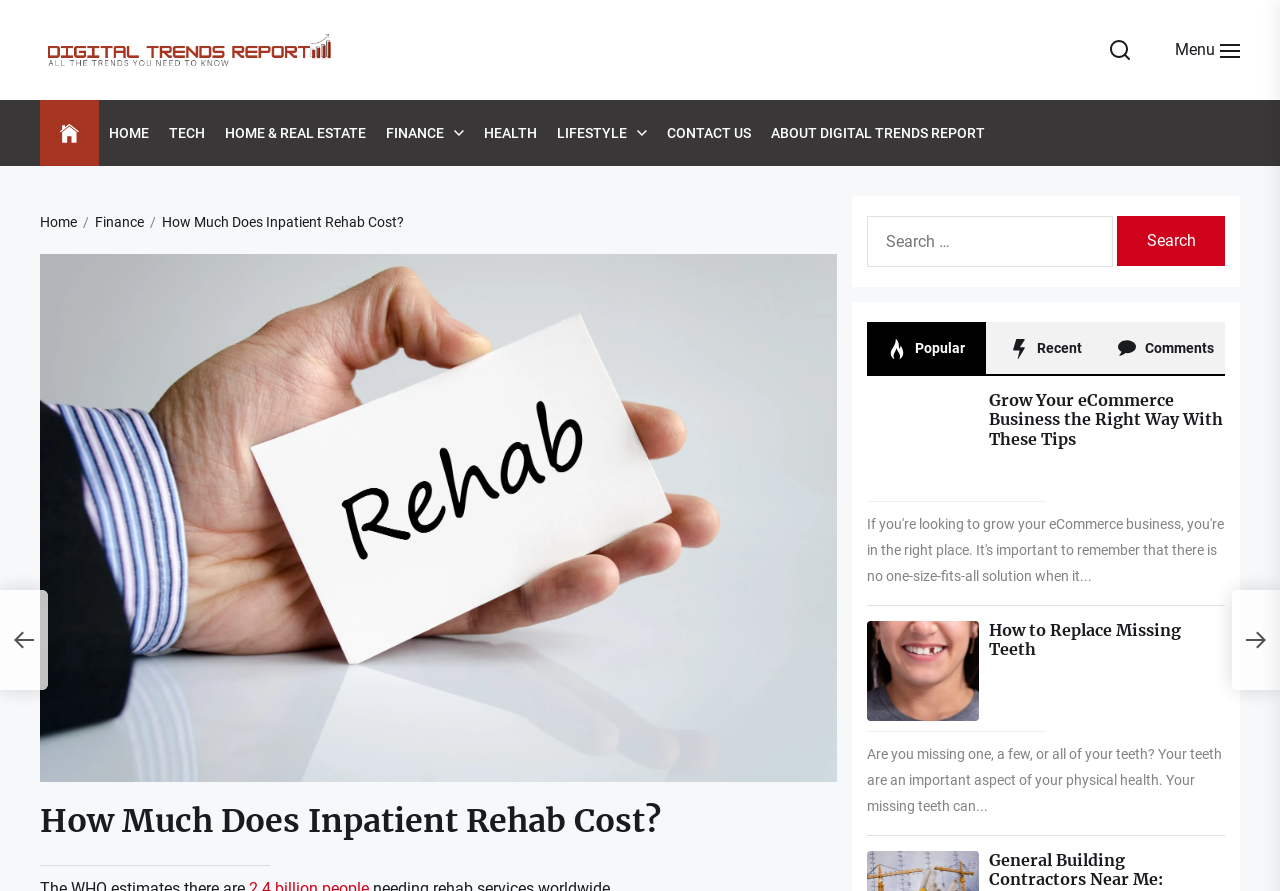Provide the bounding box coordinates of the section that needs to be clicked to accomplish the following instruction: "Click on the 'FINANCE' link."

[0.302, 0.137, 0.347, 0.162]